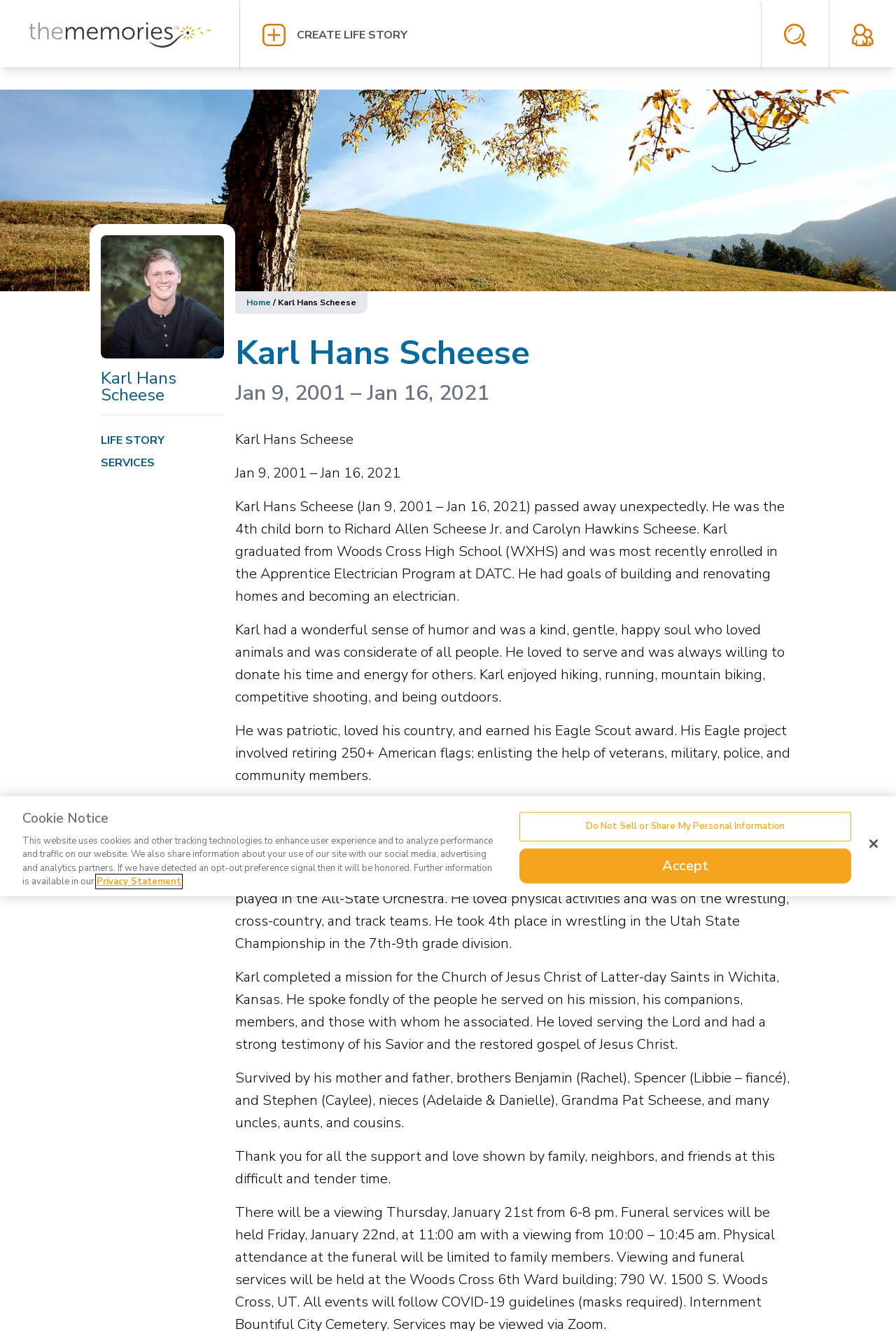Describe all the visual and textual components of the webpage comprehensively.

This webpage is an obituary and life story for Karl Hans Scheese, who passed away on January 16, 2021. At the top of the page, there is a navigation bar with links to "The Memories", "Add a new life story", and "Visit my account". Below the navigation bar, there is a large cover photo that spans the entire width of the page.

To the left of the cover photo, there is a profile photo of Karl Hans Scheese. Above the profile photo, there is a heading with his name, and below it, there are links to "LIFE STORY" and "SERVICES". 

On the right side of the page, there is a section with a heading that displays Karl's name and dates of birth and death. Below this heading, there is a brief biography of Karl, which includes information about his family, education, hobbies, and accomplishments. The biography is divided into several paragraphs, each describing a different aspect of his life.

At the bottom of the page, there is a cookie banner with a heading that says "Cookie Notice". The banner provides information about the website's use of cookies and tracking technologies, and offers links to learn more about privacy and to opt-out of data sharing. There are also buttons to accept or decline the use of cookies.

Throughout the page, there are several images, including the cover photo, profile photo, and icons for links and buttons. The overall layout of the page is clean and easy to navigate, with clear headings and concise text.